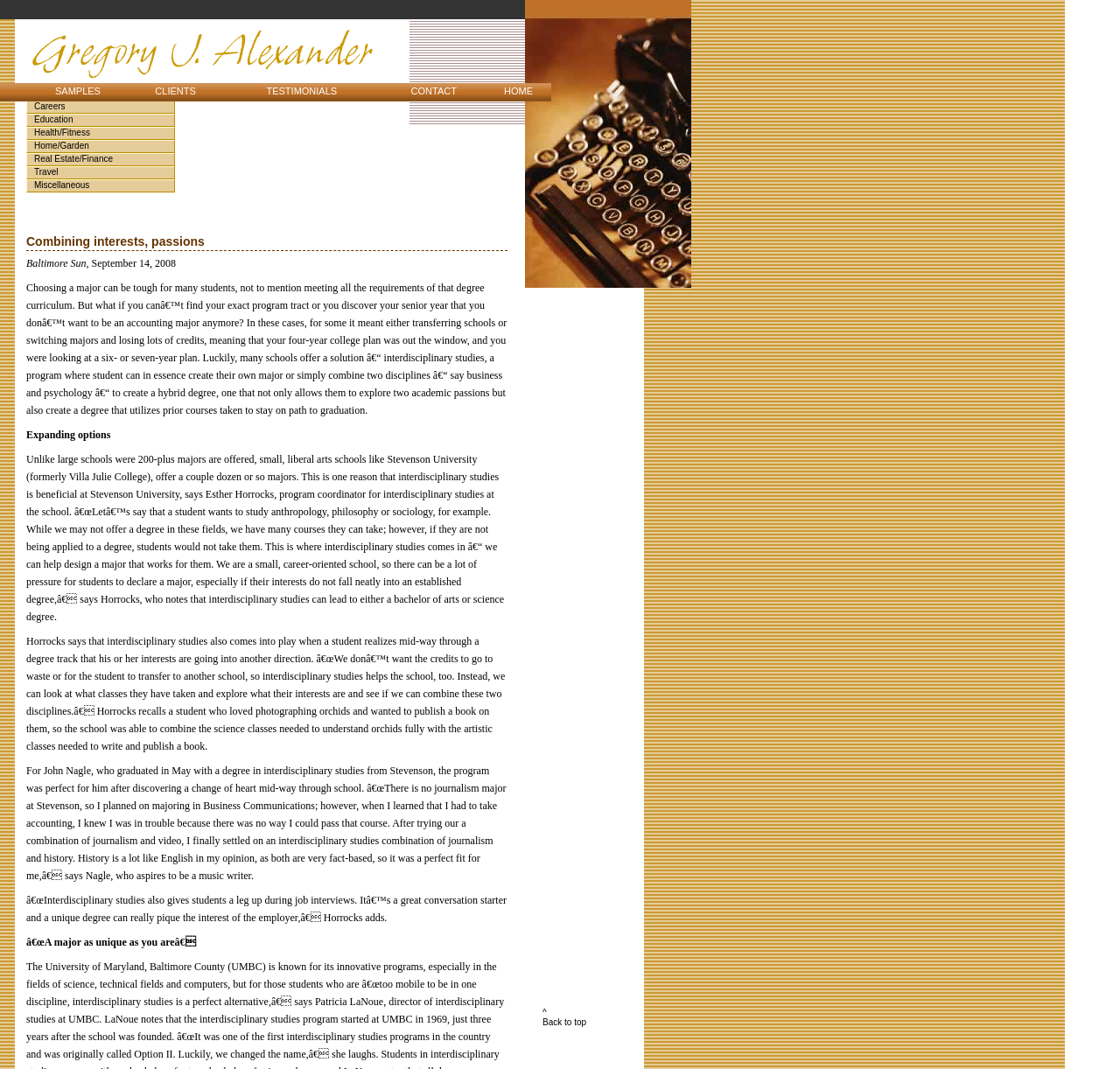Determine the bounding box coordinates for the area that needs to be clicked to fulfill this task: "Click on TESTIMONIALS". The coordinates must be given as four float numbers between 0 and 1, i.e., [left, top, right, bottom].

[0.238, 0.08, 0.301, 0.09]